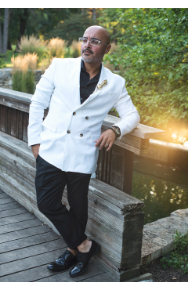Give an elaborate caption for the image.

A stylish individual poses confidently on a wooden bridge, exuding sophistication in a crisp white double-breasted blazer paired with sleek black trousers. His outfit is accentuated by a black shirt underneath and polished black shoes that complete the ensemble. The setting is serene, surrounded by lush greenery that adds a natural backdrop to his elegance. The warm sunlight filtering through the trees casts a gentle glow, further enhancing the refined atmosphere of the scene. This image captures not only a moment of fashion but also a blend of nature and poise.